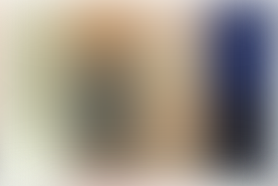Use a single word or phrase to answer the question:
What is the context of the image?

Gallery